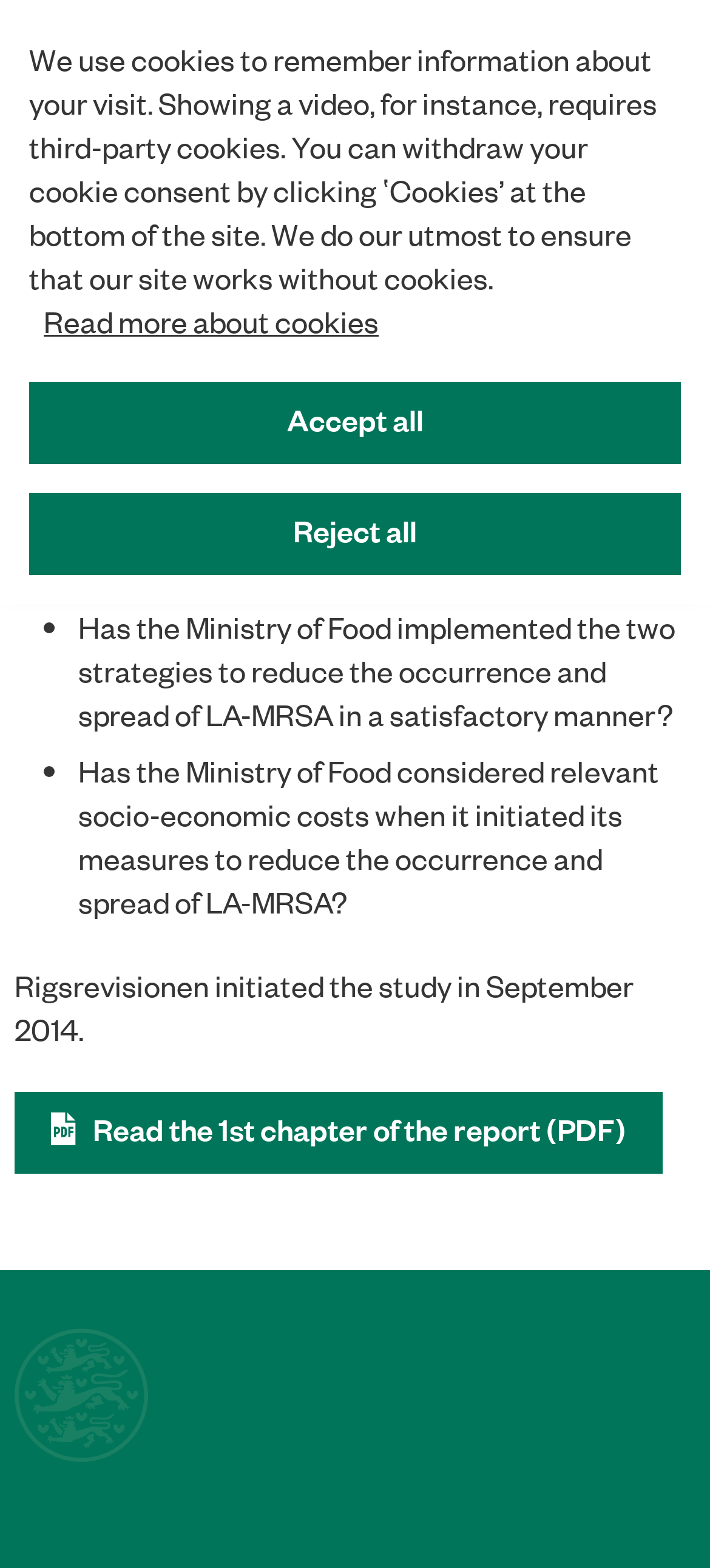Locate the UI element described by Reject all in the provided webpage screenshot. Return the bounding box coordinates in the format (top-left x, top-left y, bottom-right x, bottom-right y), ensuring all values are between 0 and 1.

[0.041, 0.315, 0.959, 0.367]